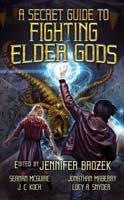How many authors are credited on the cover?
Your answer should be a single word or phrase derived from the screenshot.

Three